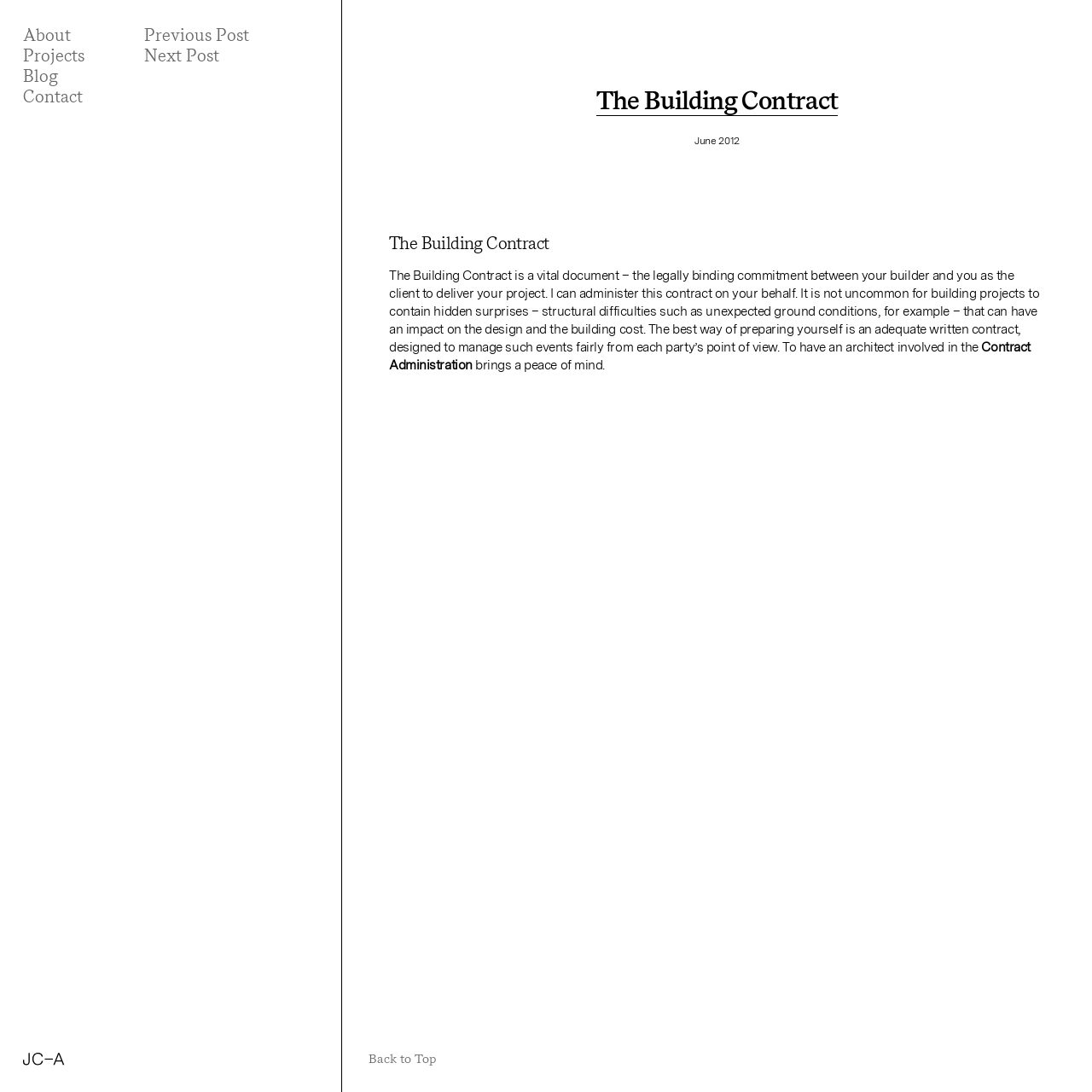Identify and provide the text content of the webpage's primary headline.

The Building Contract